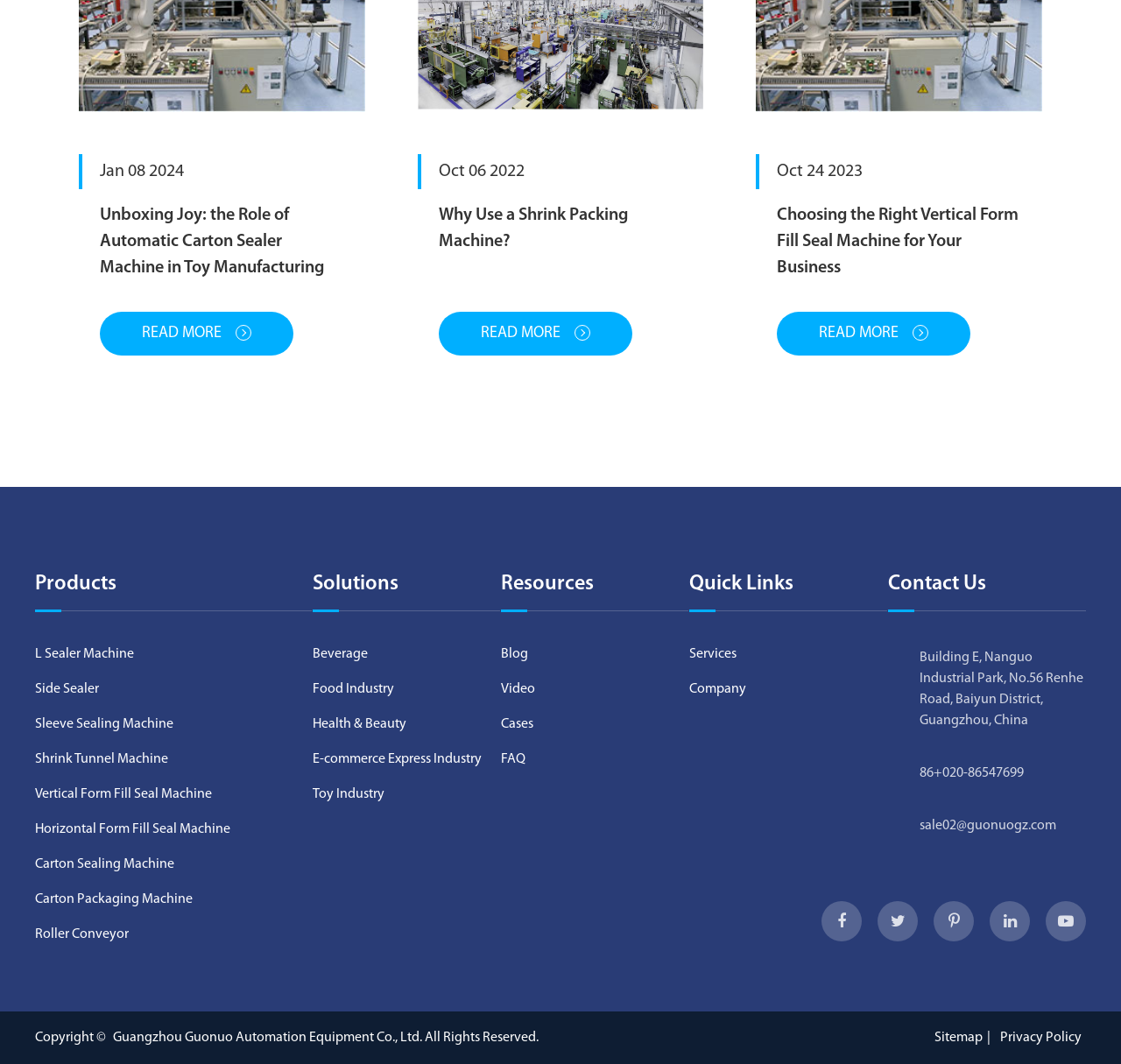What is the company's address?
Please elaborate on the answer to the question with detailed information.

I found the company's address by looking at the StaticText element with the text 'Building E, Nanguo Industrial Park, No.56 Renhe Road, Baiyun District, Guangzhou, China' which is located at the bottom of the webpage.